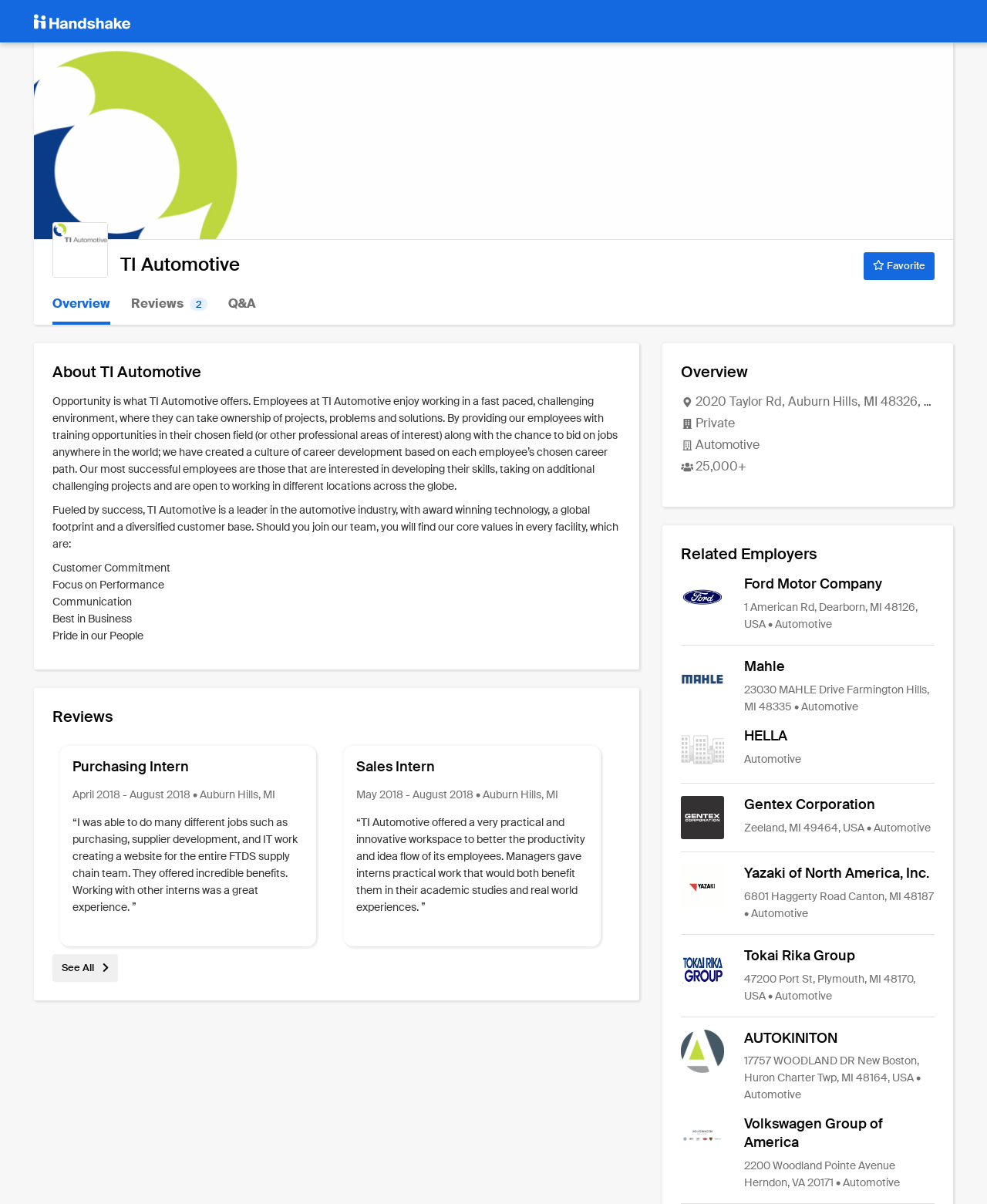Please determine the bounding box coordinates of the area that needs to be clicked to complete this task: 'Click on the 'See All' button'. The coordinates must be four float numbers between 0 and 1, formatted as [left, top, right, bottom].

[0.053, 0.798, 0.12, 0.809]